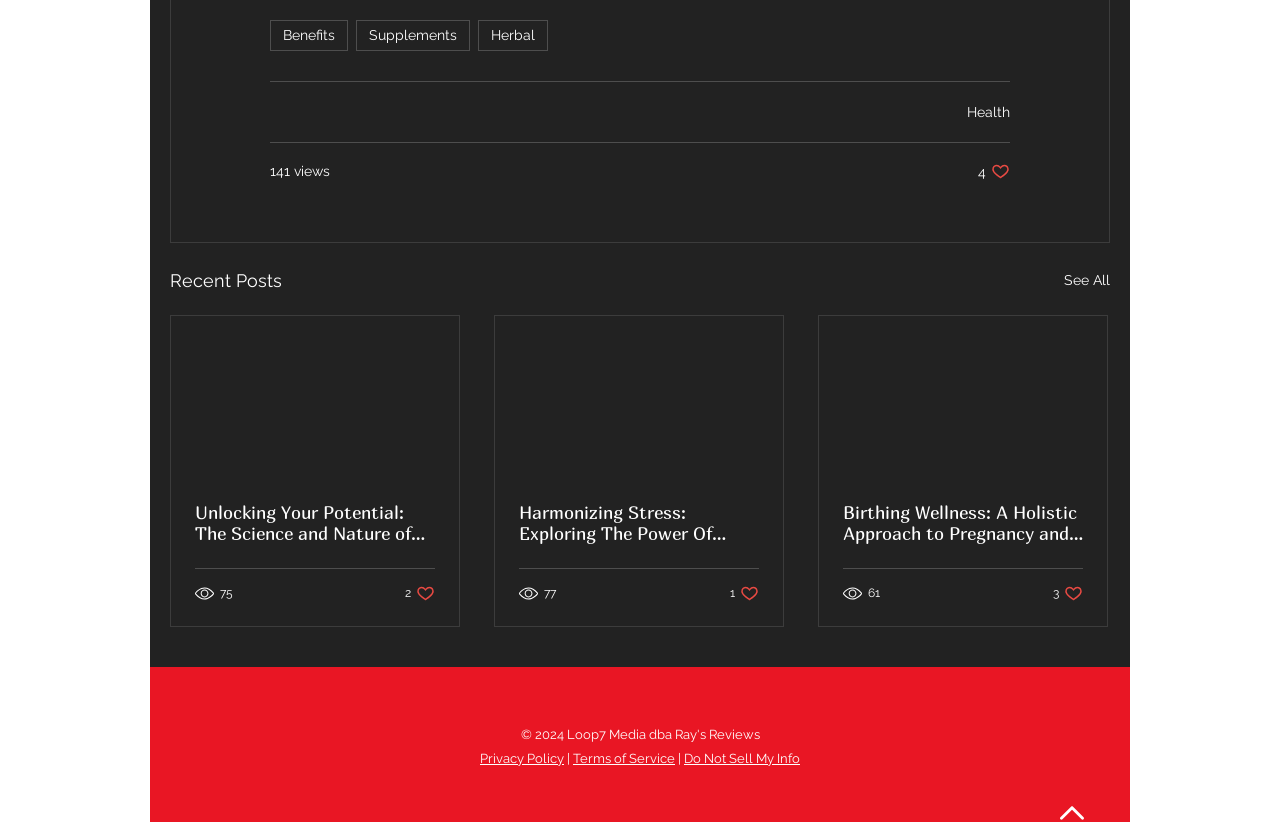Answer succinctly with a single word or phrase:
What is the category of the first post?

Biohacking